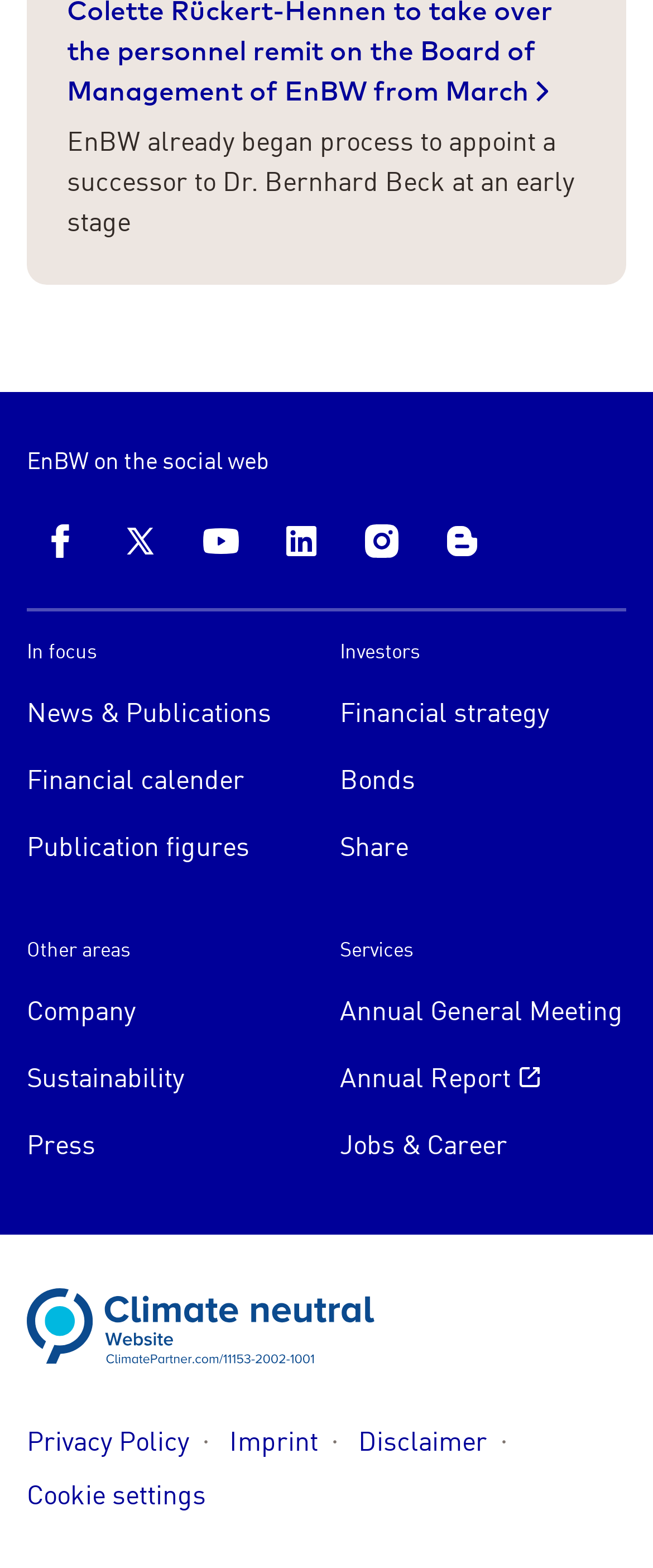Can you provide the bounding box coordinates for the element that should be clicked to implement the instruction: "Read the latest news and publications"?

[0.041, 0.435, 0.479, 0.478]